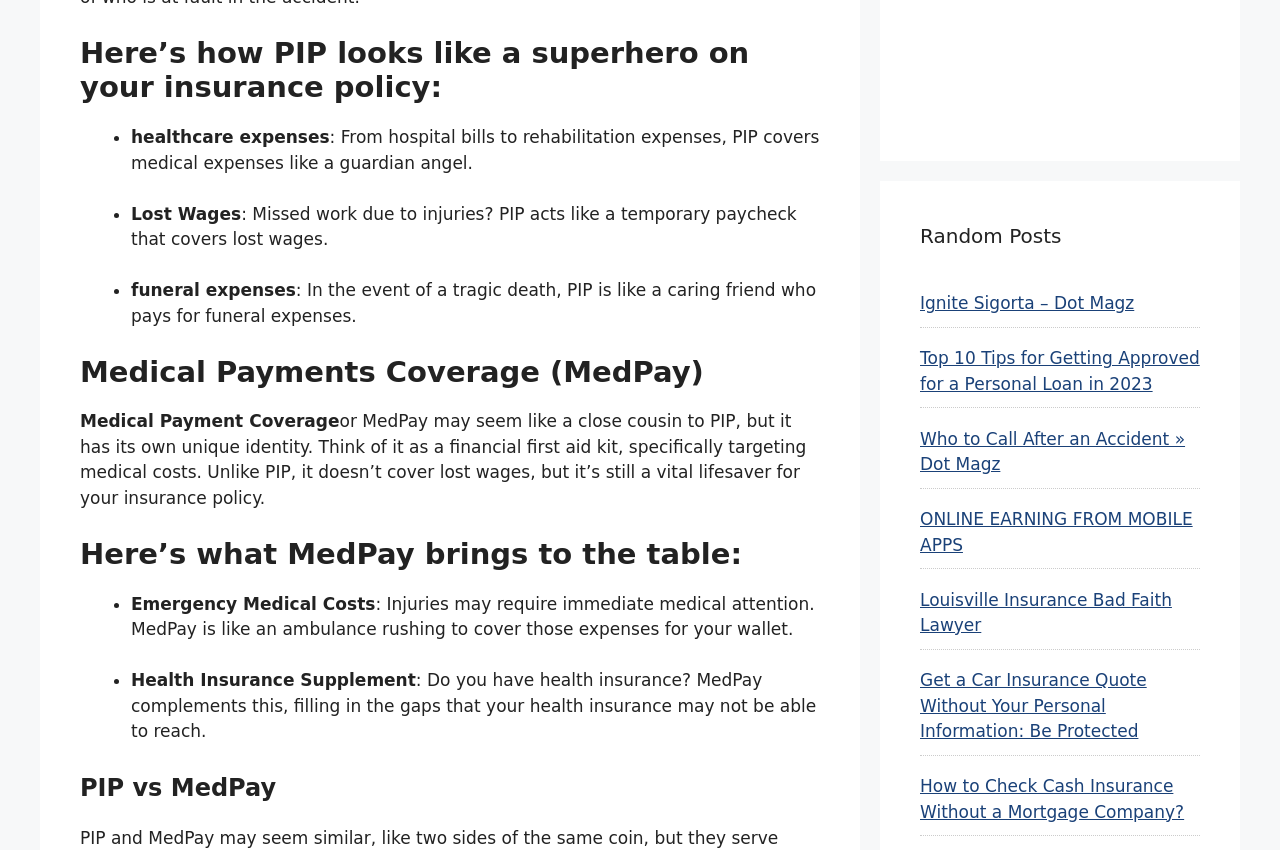How many types of expenses does MedPay cover?
Provide an in-depth and detailed answer to the question.

Based on the webpage, MedPay covers two types of expenses: Emergency Medical Costs and Health Insurance Supplement.